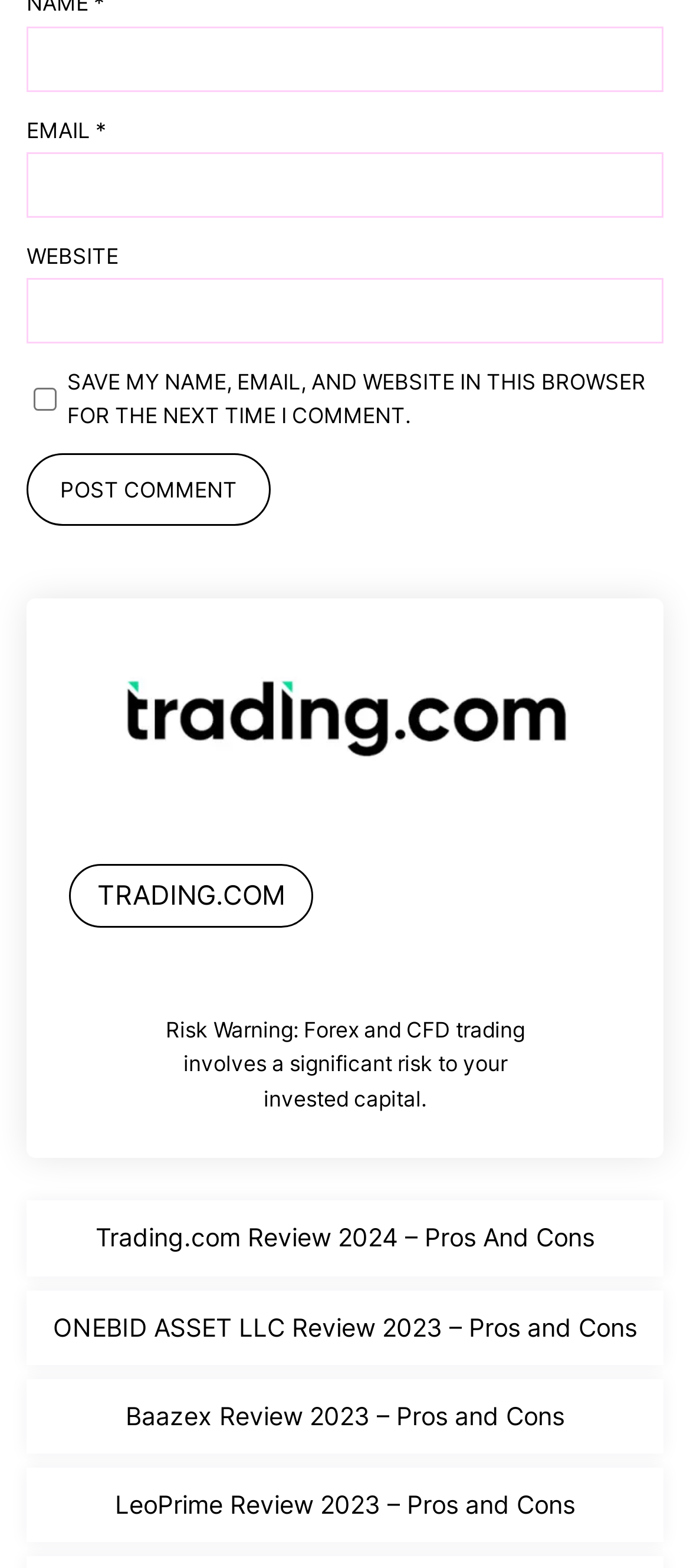Pinpoint the bounding box coordinates of the clickable element to carry out the following instruction: "Read the Trading.com Review 2024."

[0.138, 0.78, 0.862, 0.799]